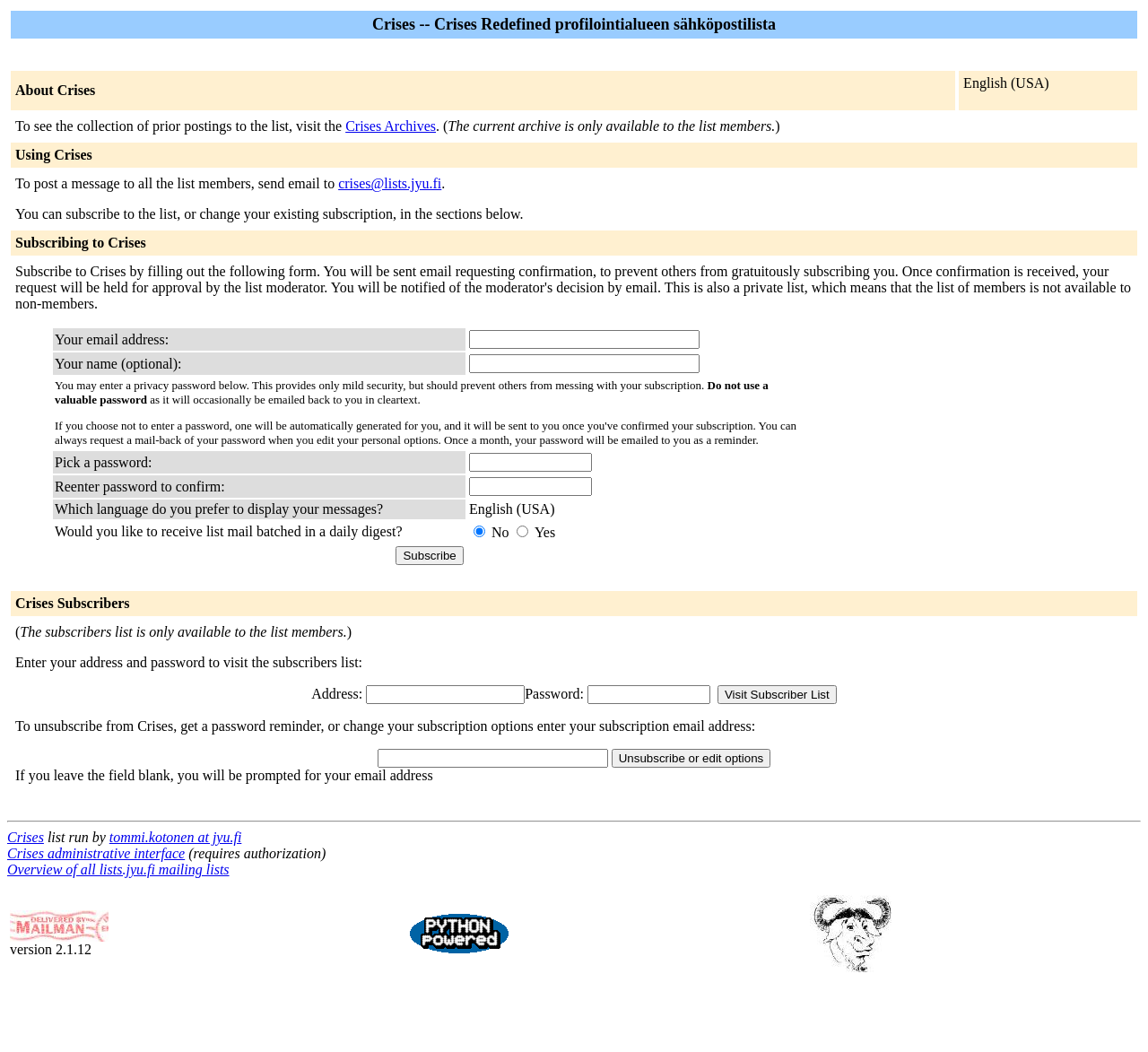Identify the bounding box coordinates for the region to click in order to carry out this instruction: "Visit Subscriber List". Provide the coordinates using four float numbers between 0 and 1, formatted as [left, top, right, bottom].

[0.625, 0.651, 0.729, 0.669]